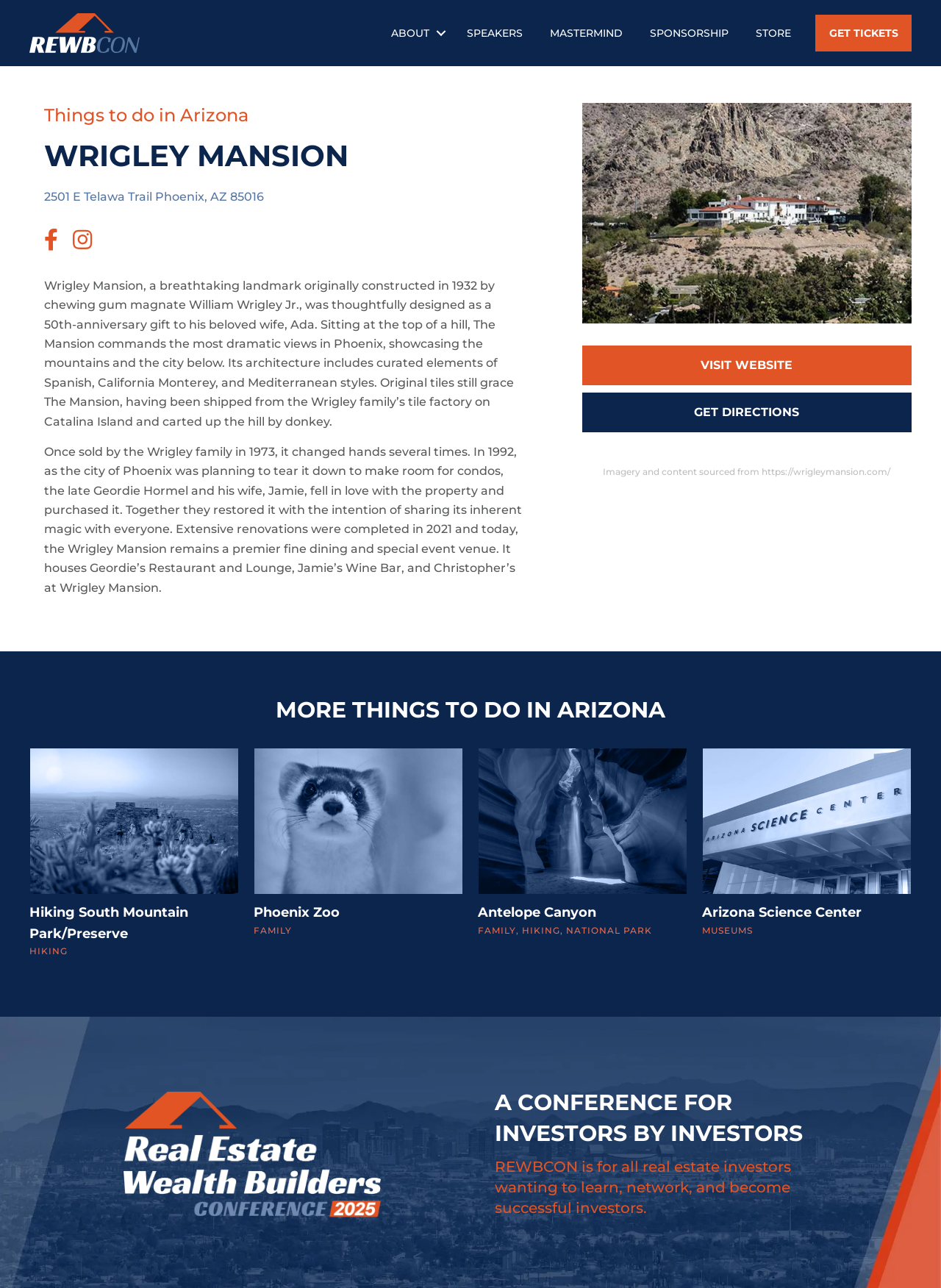Please identify the bounding box coordinates of the element's region that I should click in order to complete the following instruction: "Visit the Wrigley Mansion website". The bounding box coordinates consist of four float numbers between 0 and 1, i.e., [left, top, right, bottom].

[0.619, 0.268, 0.969, 0.299]